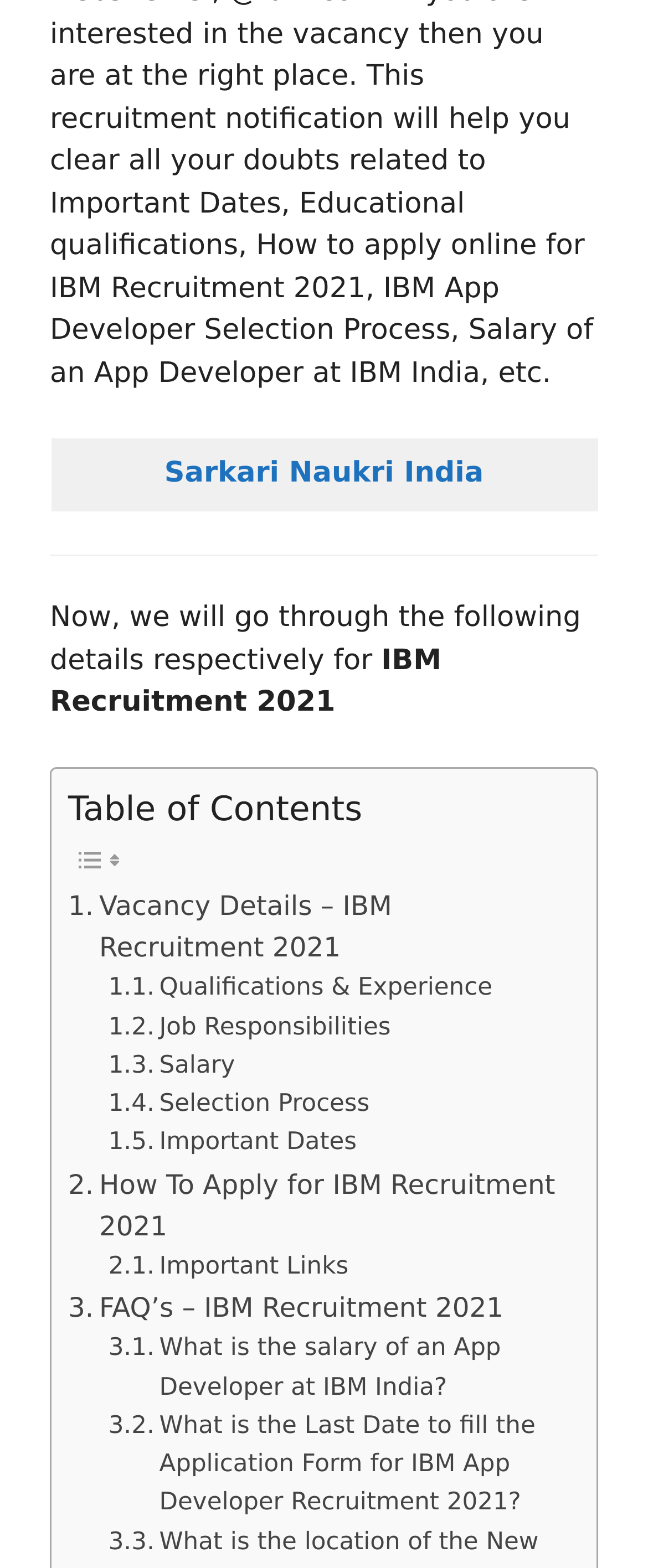Identify the bounding box coordinates of the section to be clicked to complete the task described by the following instruction: "Click on Sarkari Naukri India". The coordinates should be four float numbers between 0 and 1, formatted as [left, top, right, bottom].

[0.254, 0.291, 0.746, 0.312]